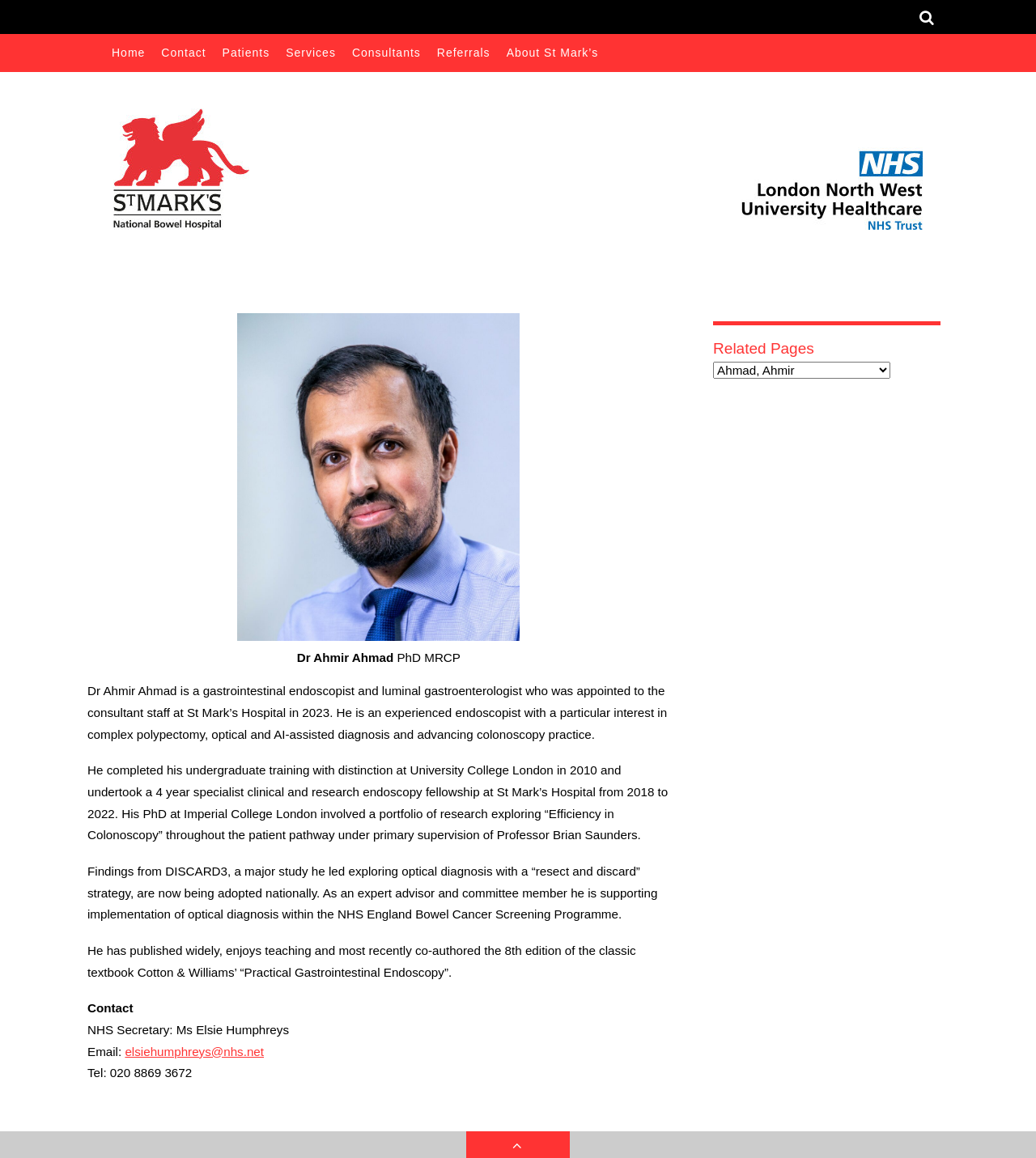Kindly provide the bounding box coordinates of the section you need to click on to fulfill the given instruction: "Go to Home page".

[0.1, 0.029, 0.148, 0.062]